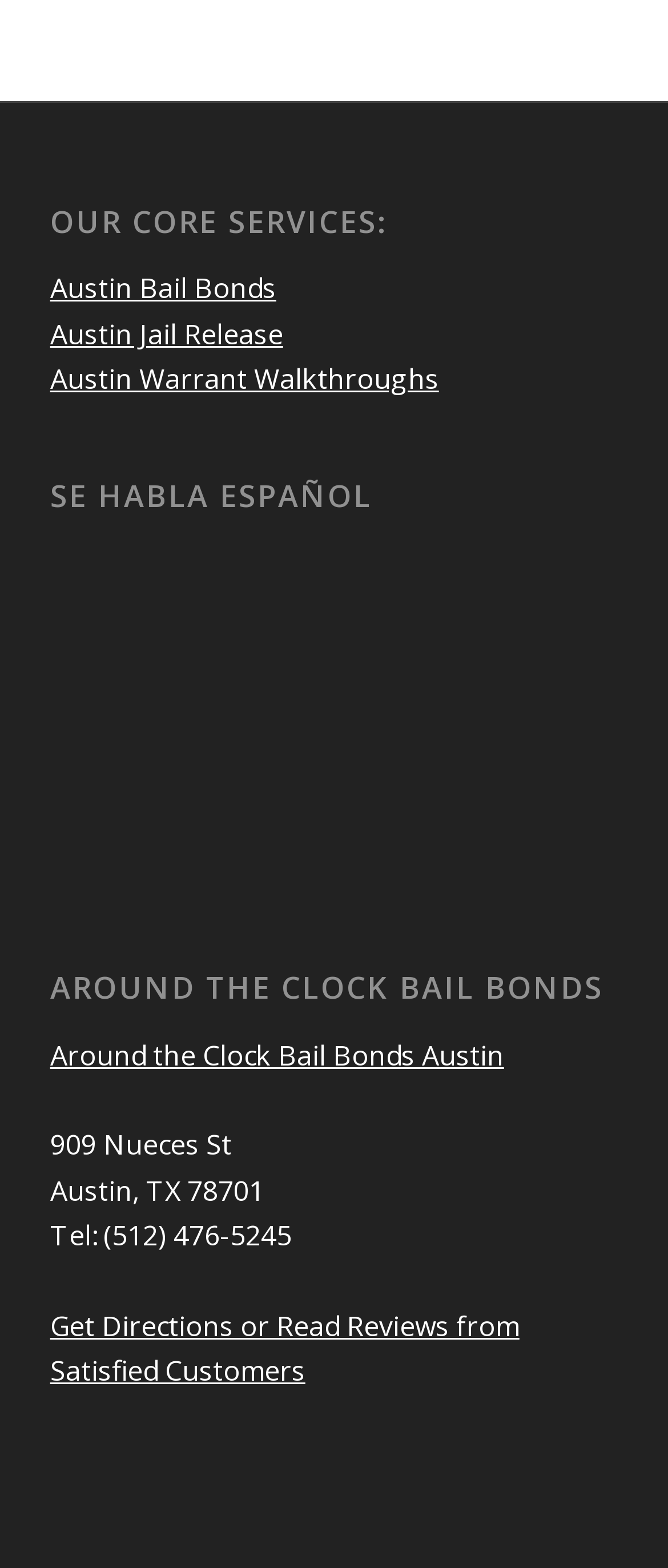What is the name of the bail bonds service?
Please ensure your answer is as detailed and informative as possible.

I found the answer by looking at the heading 'AROUND THE CLOCK BAIL BONDS' and the link 'Around the Clock Bail Bonds Austin' which suggests that the name of the bail bonds service is Around the Clock Bail Bonds.